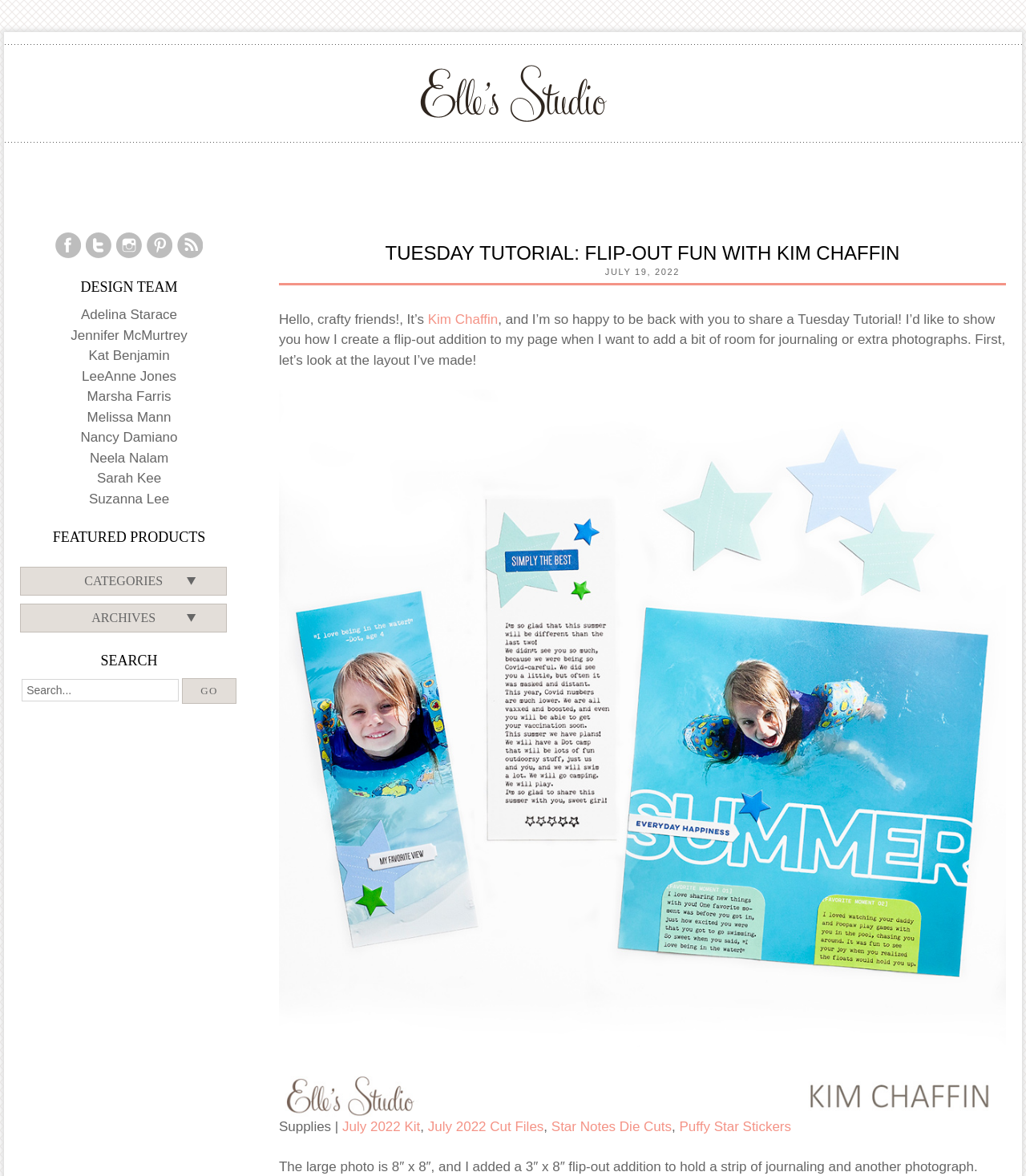Pinpoint the bounding box coordinates of the clickable area needed to execute the instruction: "Click on the 'July 2022 Kit' link". The coordinates should be specified as four float numbers between 0 and 1, i.e., [left, top, right, bottom].

[0.334, 0.952, 0.41, 0.965]